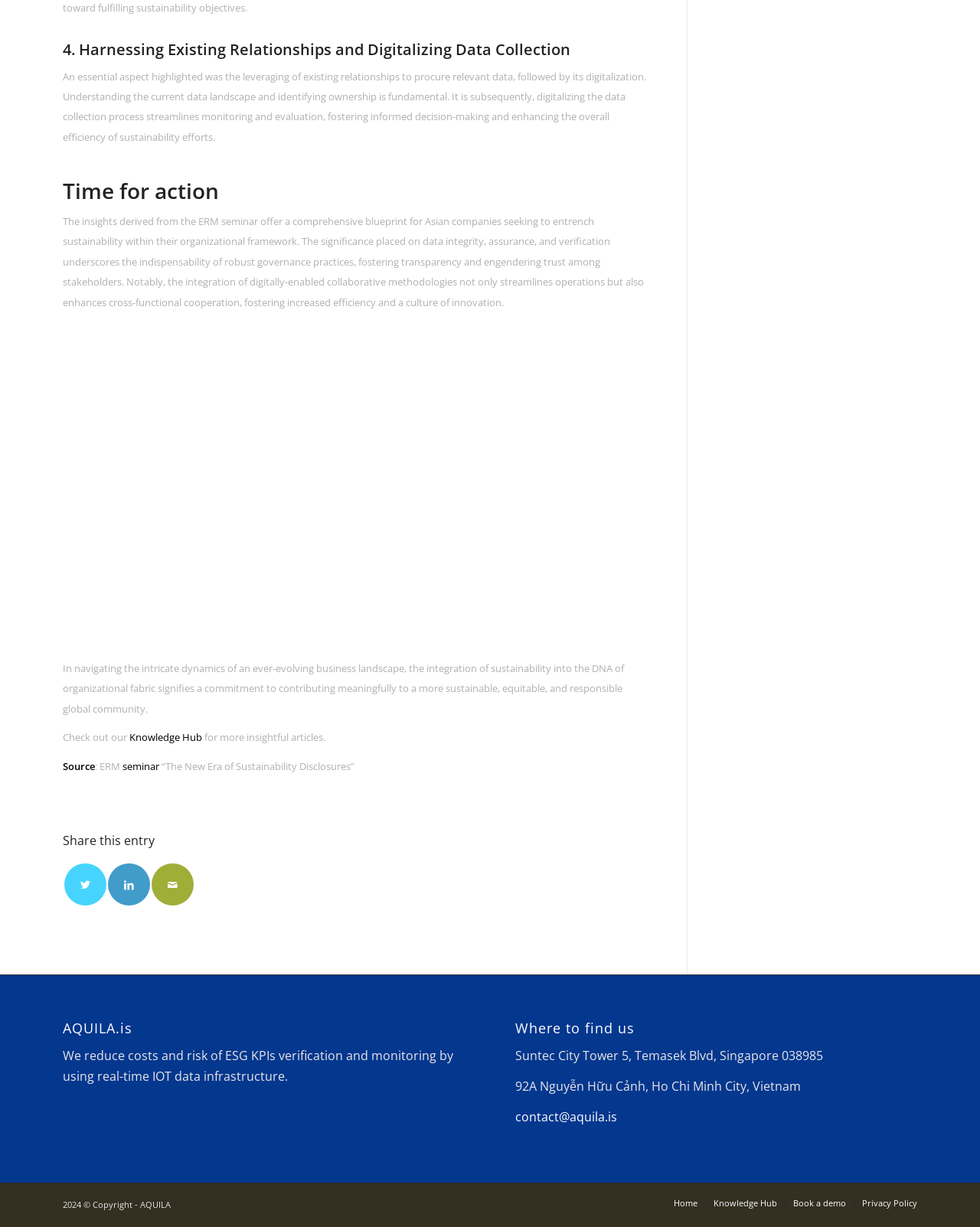Locate the bounding box coordinates of the element's region that should be clicked to carry out the following instruction: "Go to the Home page". The coordinates need to be four float numbers between 0 and 1, i.e., [left, top, right, bottom].

[0.688, 0.976, 0.712, 0.985]